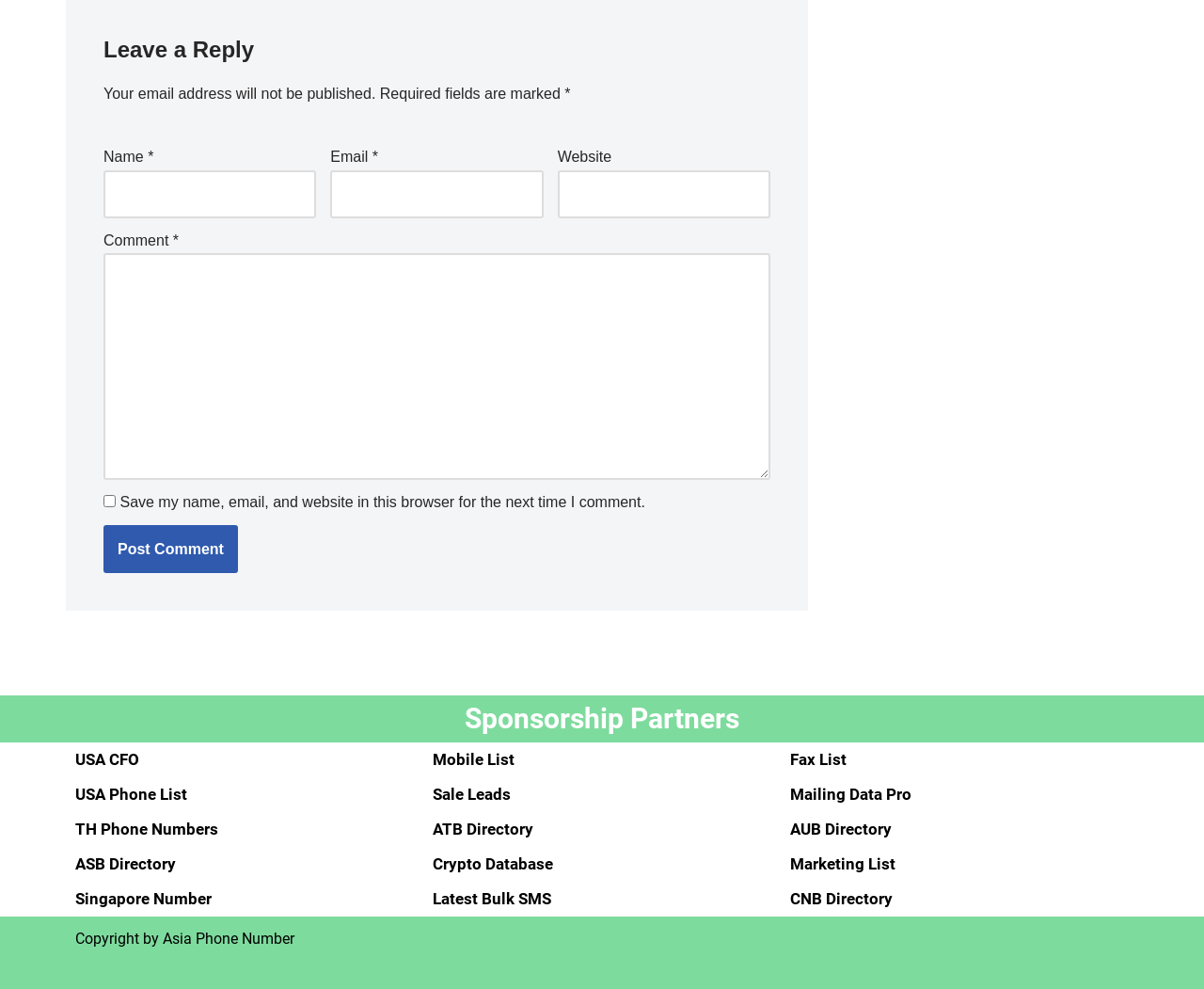Please determine the bounding box coordinates of the element to click on in order to accomplish the following task: "Enter your name". Ensure the coordinates are four float numbers ranging from 0 to 1, i.e., [left, top, right, bottom].

[0.086, 0.172, 0.263, 0.221]